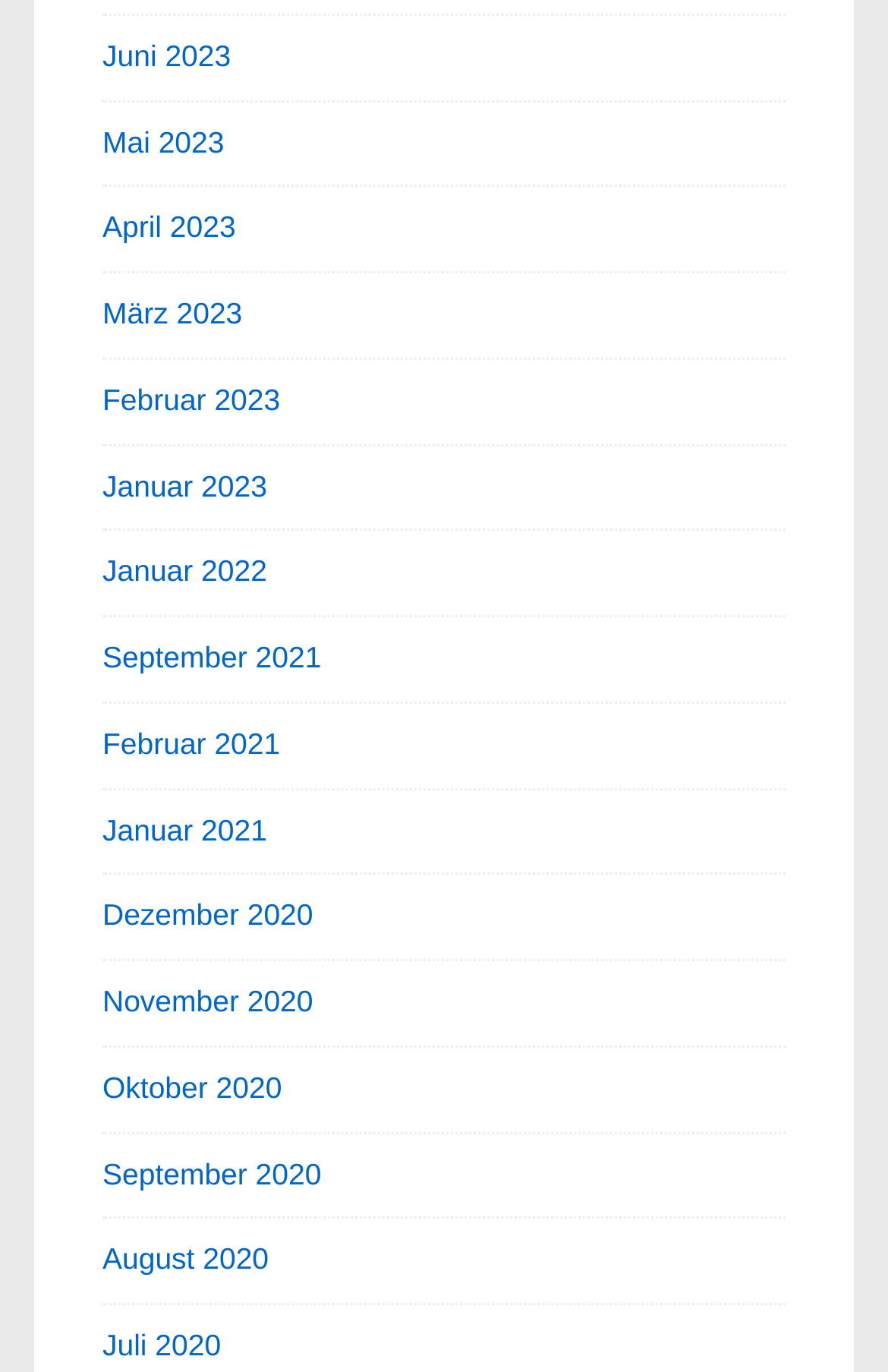Please locate the bounding box coordinates of the element that needs to be clicked to achieve the following instruction: "view June 2023". The coordinates should be four float numbers between 0 and 1, i.e., [left, top, right, bottom].

[0.115, 0.028, 0.26, 0.053]